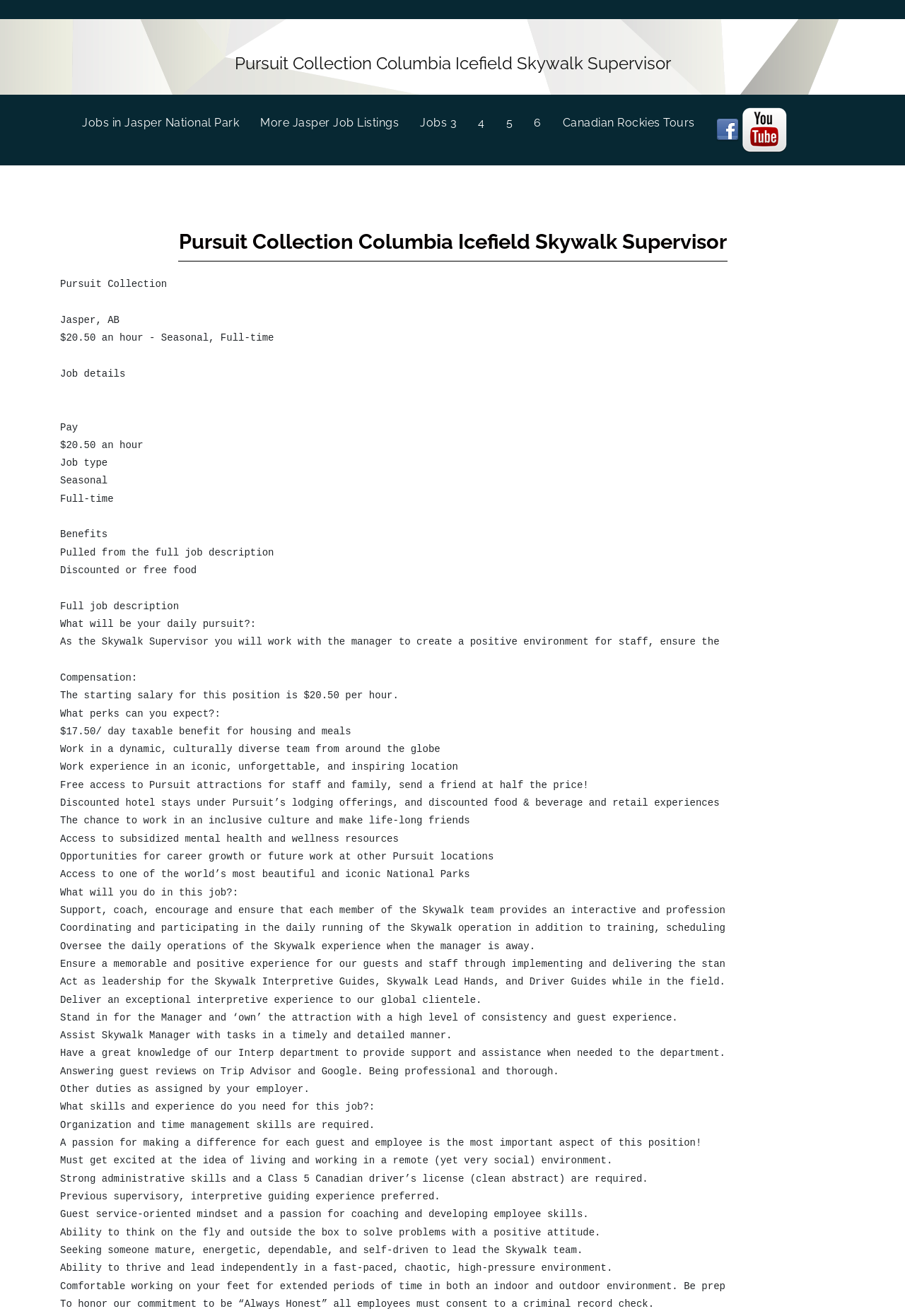What is the current job location?
Offer a detailed and full explanation in response to the question.

I determined the current job location by looking at the link 'Jobs in Jasper National Park (current)' which suggests that the current webpage is related to job listings in Jasper National Park.